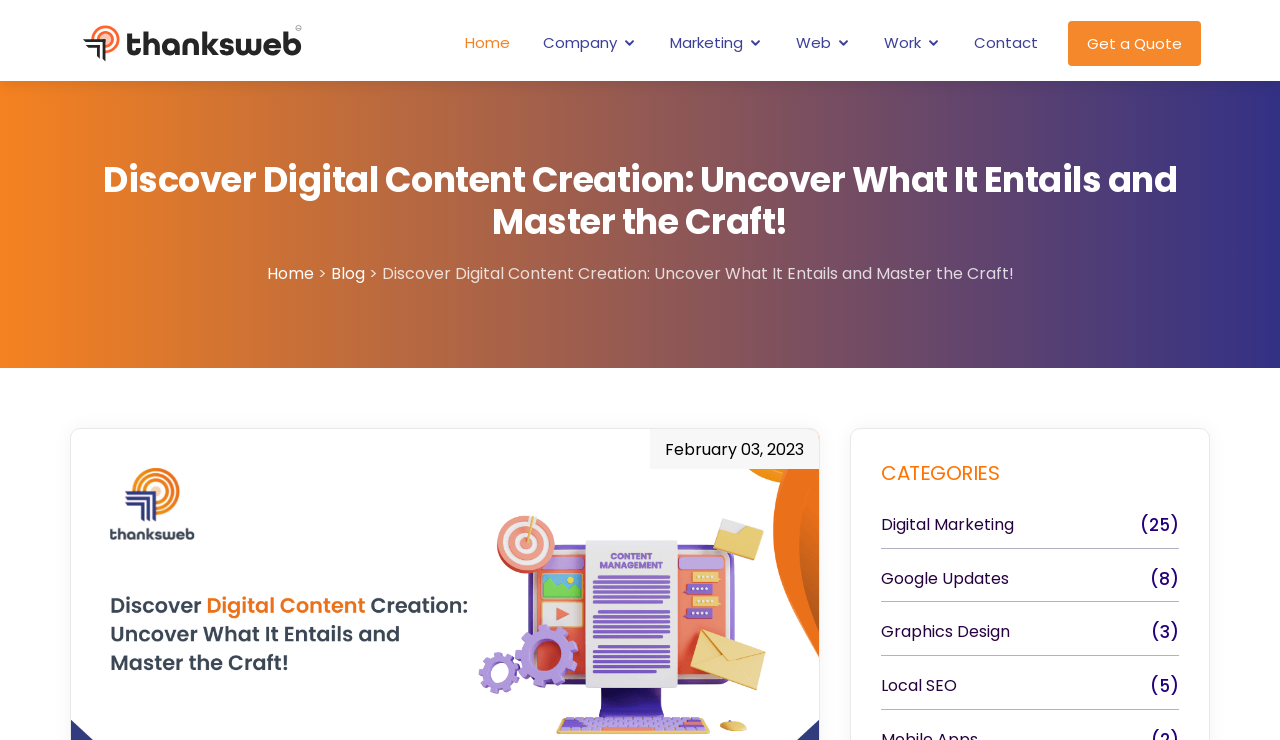Provide a brief response to the question using a single word or phrase: 
How many categories are listed?

4